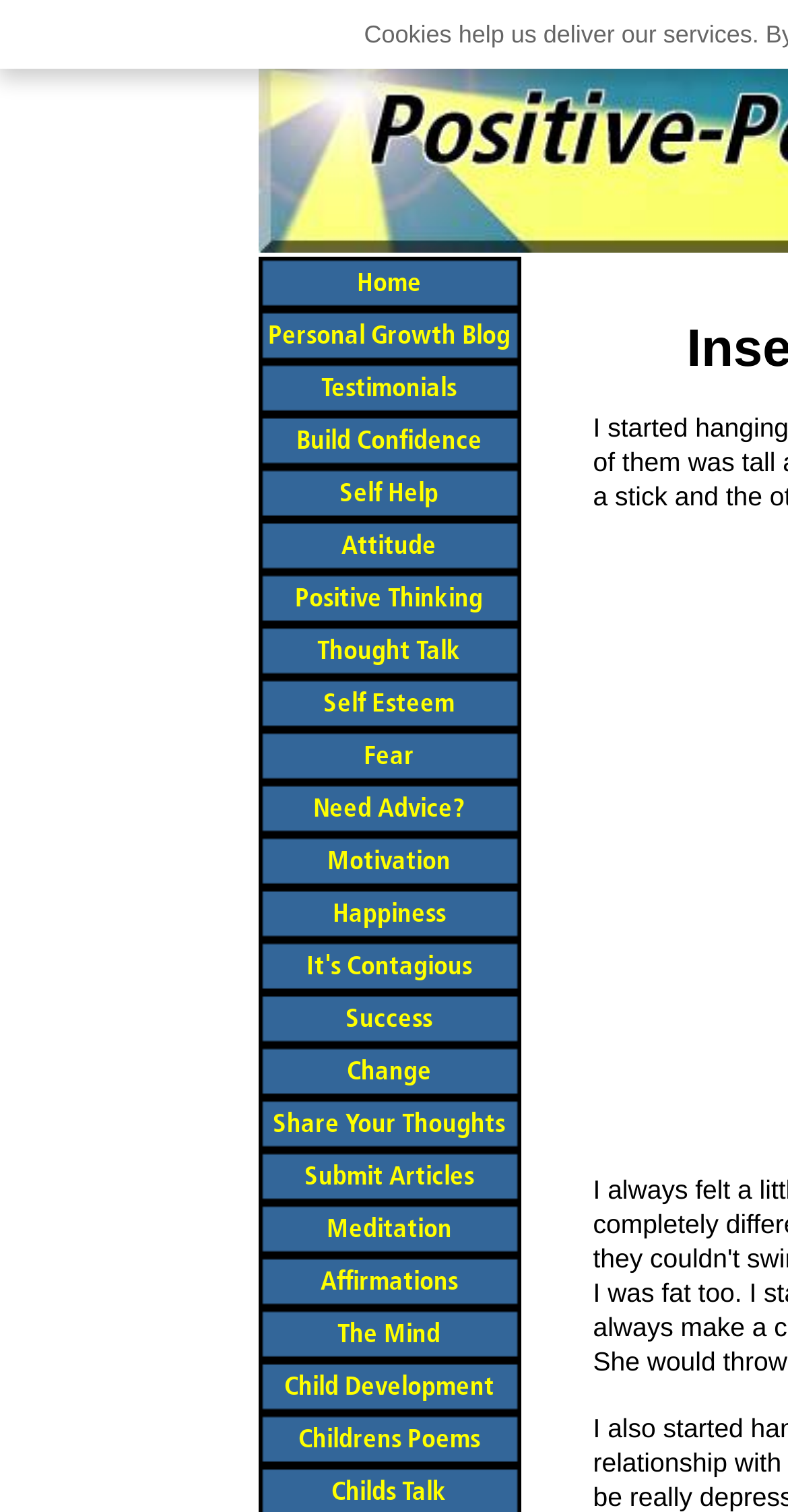Pinpoint the bounding box coordinates of the area that should be clicked to complete the following instruction: "go to home page". The coordinates must be given as four float numbers between 0 and 1, i.e., [left, top, right, bottom].

[0.327, 0.17, 0.66, 0.205]